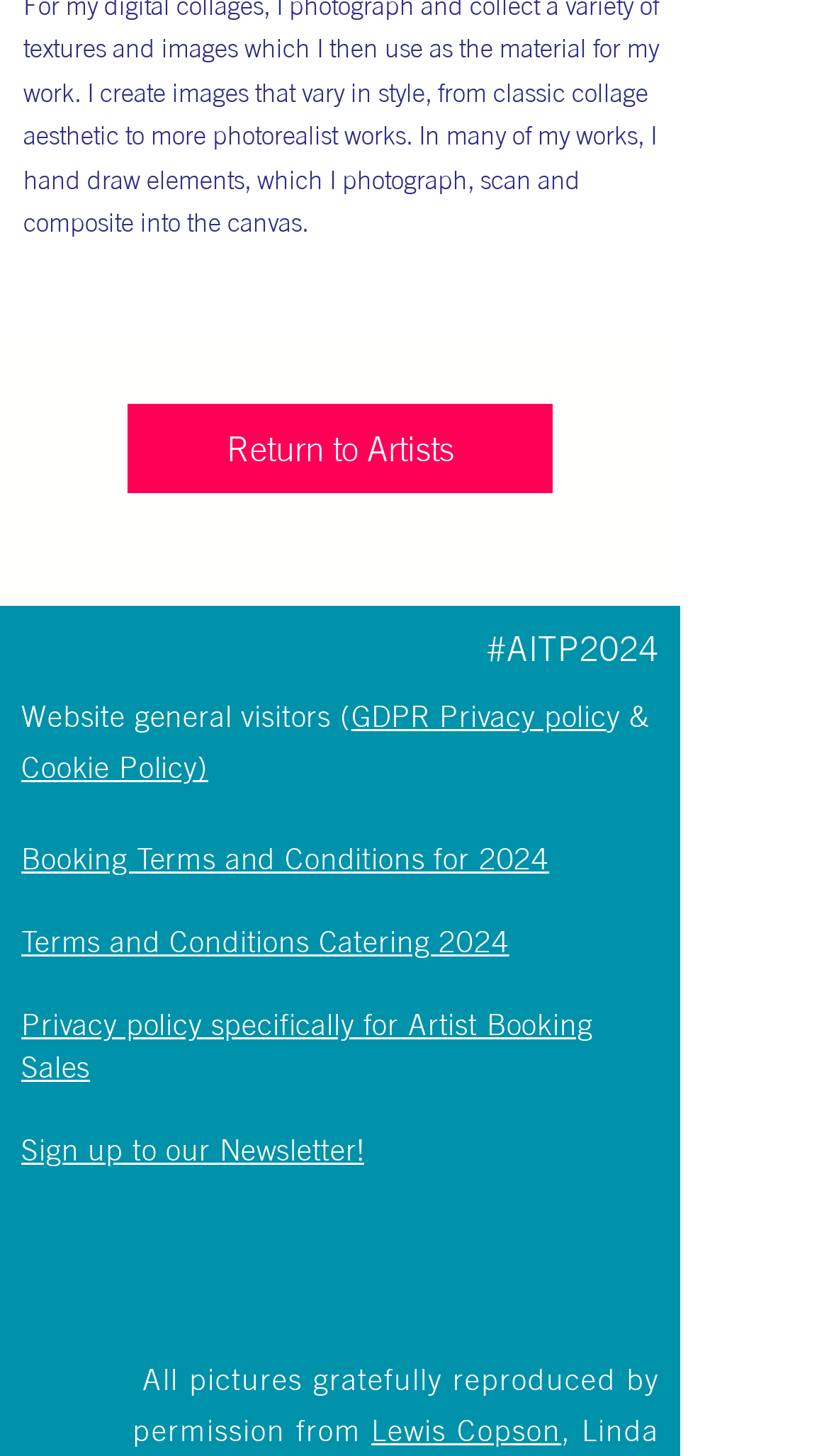How many social media links are there?
Please analyze the image and answer the question with as much detail as possible.

The social media links can be found in the 'Social Bar' list element, which contains three link elements: 'White Facebook Icon', 'White Twitter Icon', and 'White Instagram Icon'. Therefore, there are three social media links.